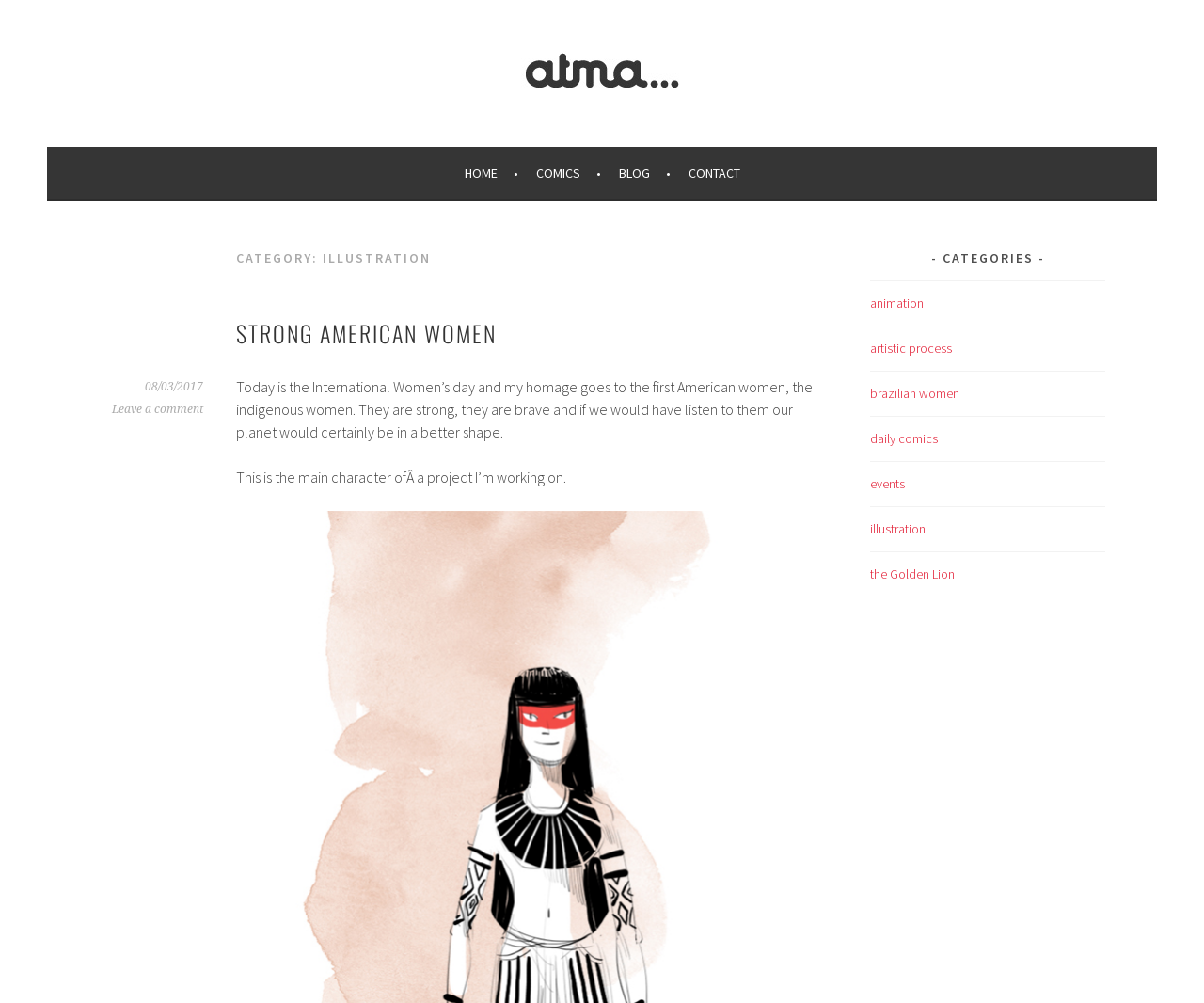What is the date of the post?
Examine the webpage screenshot and provide an in-depth answer to the question.

I found the date of the post by looking at the link '08/03/2017' which is below the heading 'CATEGORY: ILLUSTRATION'.